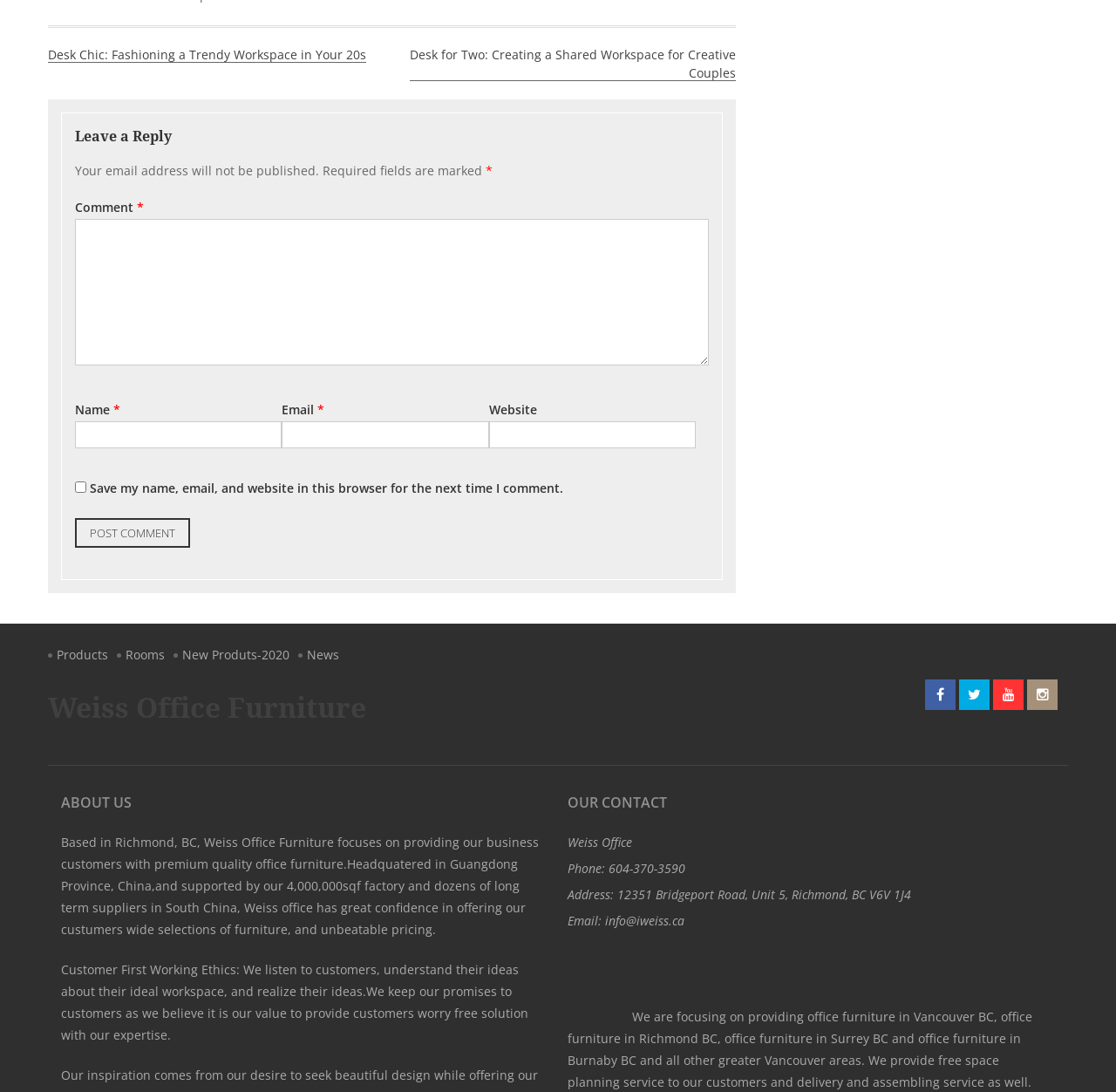Using the description: "specialdatingsites.com", determine the UI element's bounding box coordinates. Ensure the coordinates are in the format of four float numbers between 0 and 1, i.e., [left, top, right, bottom].

None